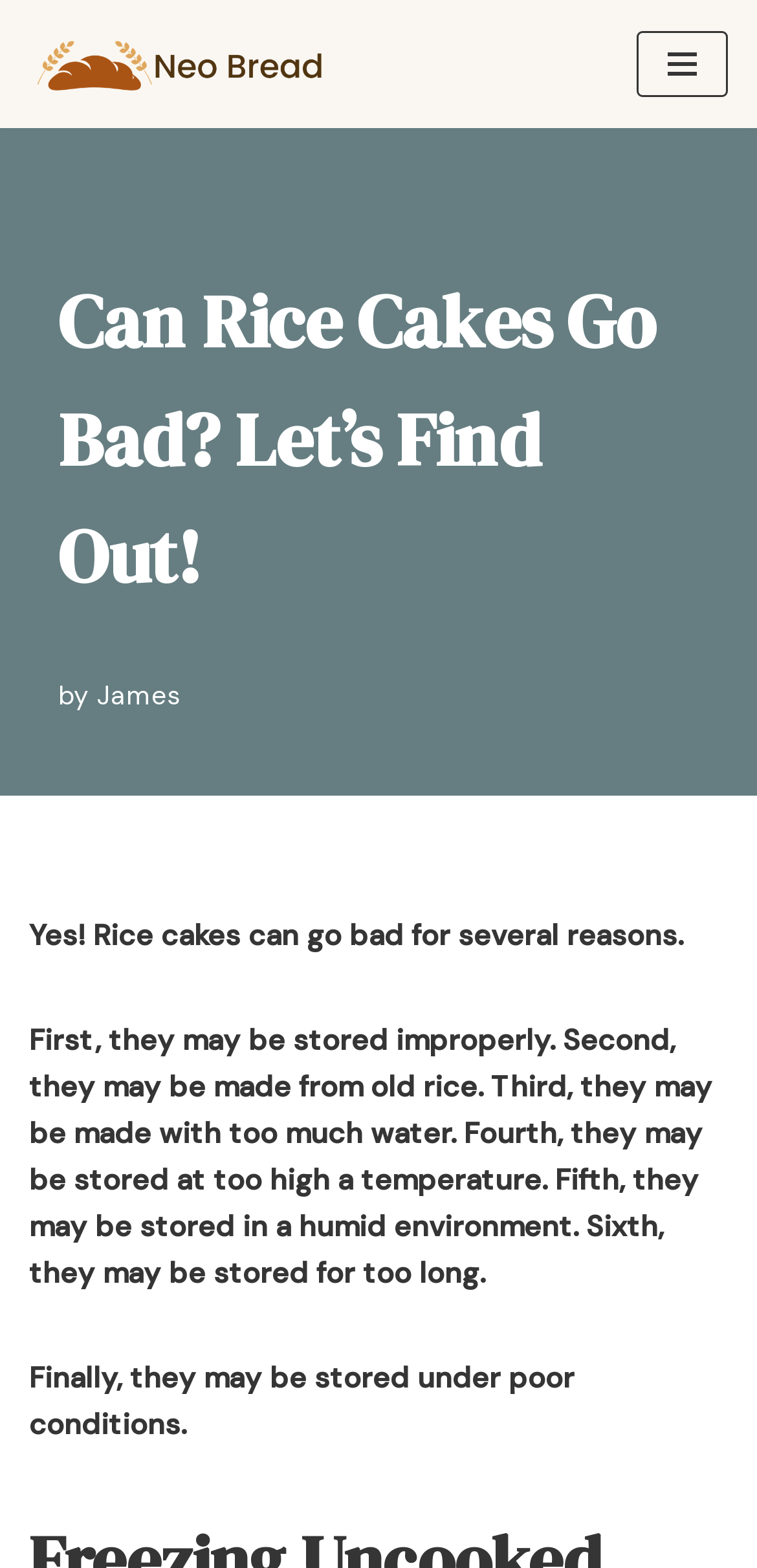How many reasons are given for rice cakes going bad?
Based on the image, answer the question with as much detail as possible.

I counted the number of StaticText elements that describe the reasons why rice cakes can go bad, and there are six of them.